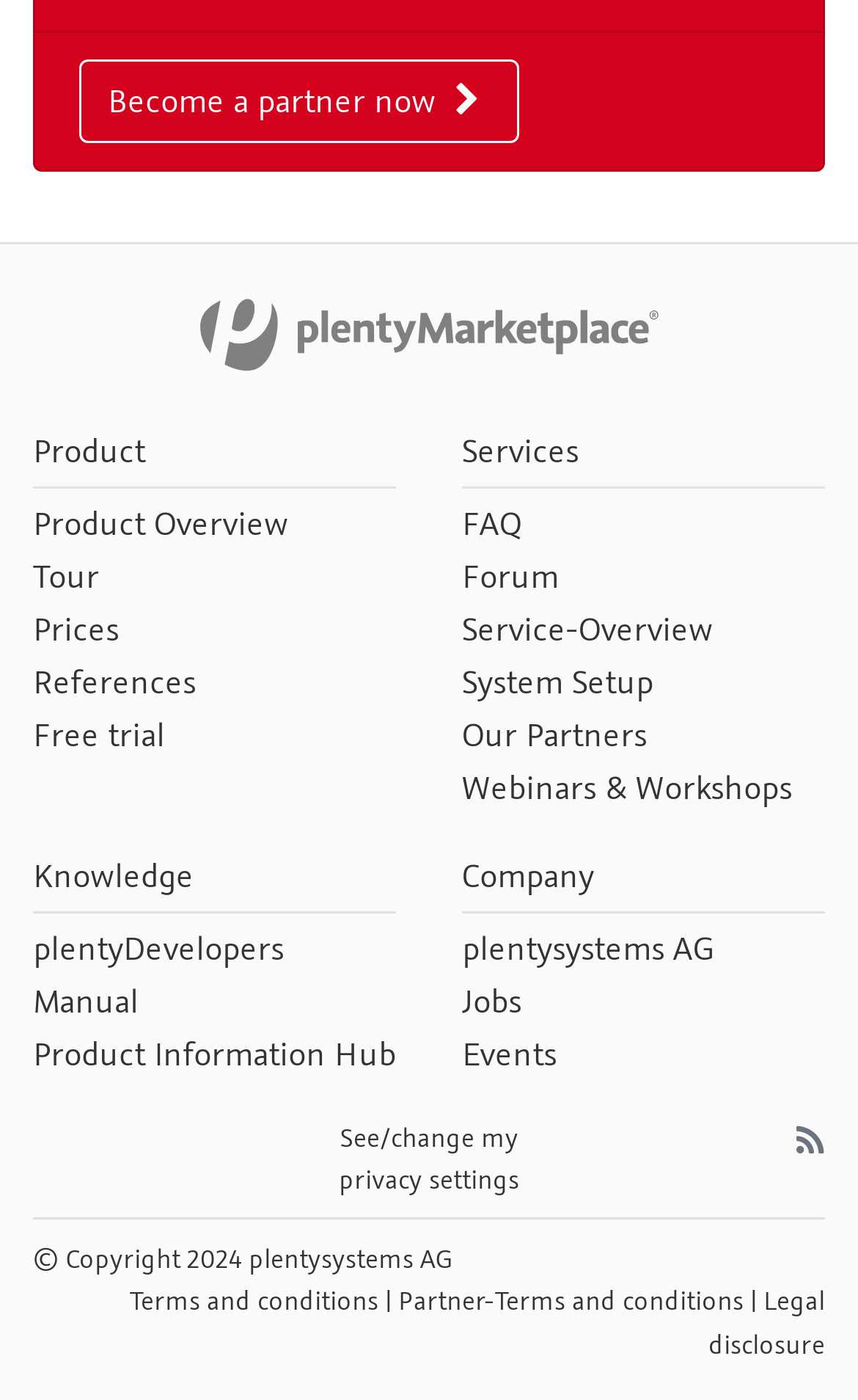Utilize the information from the image to answer the question in detail:
What type of information can be found in the 'Knowledge' section?

The 'Knowledge' section has links to resources such as the manual and product information hub, suggesting that it provides information and documentation related to the marketplace's products.